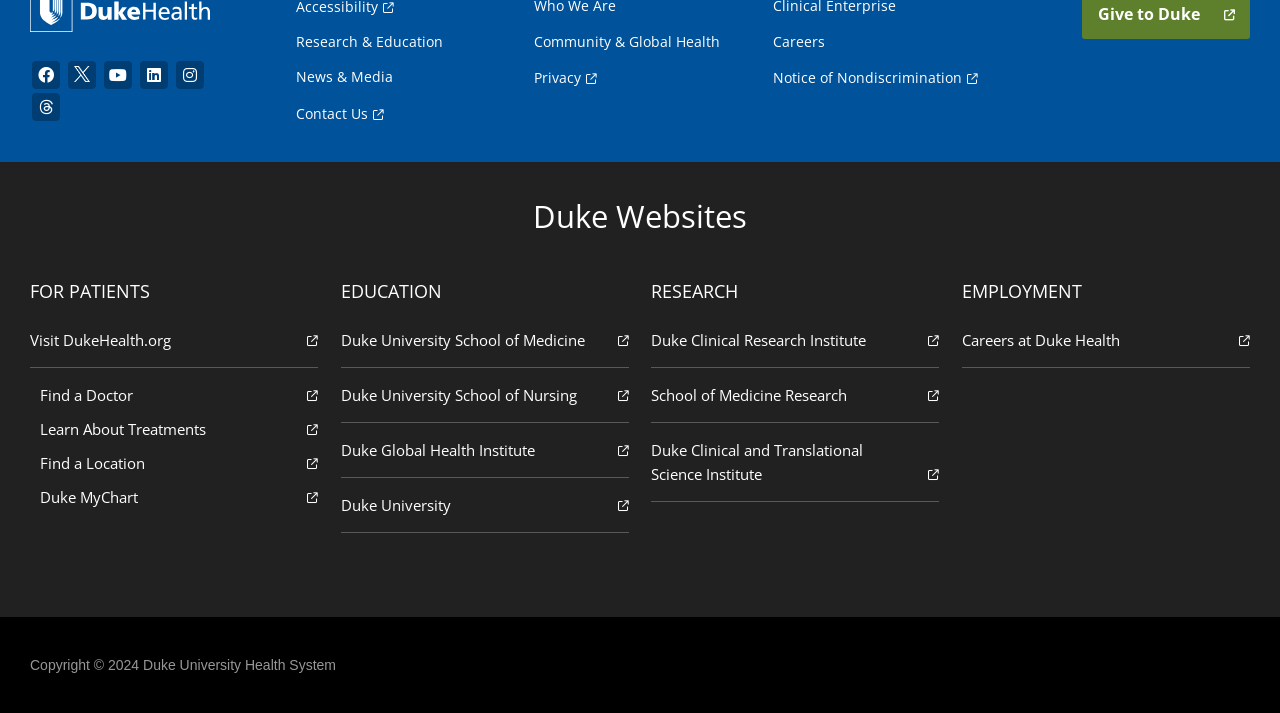Please determine the bounding box coordinates of the element to click on in order to accomplish the following task: "Explore Research & Education". Ensure the coordinates are four float numbers ranging from 0 to 1, i.e., [left, top, right, bottom].

[0.231, 0.044, 0.346, 0.076]